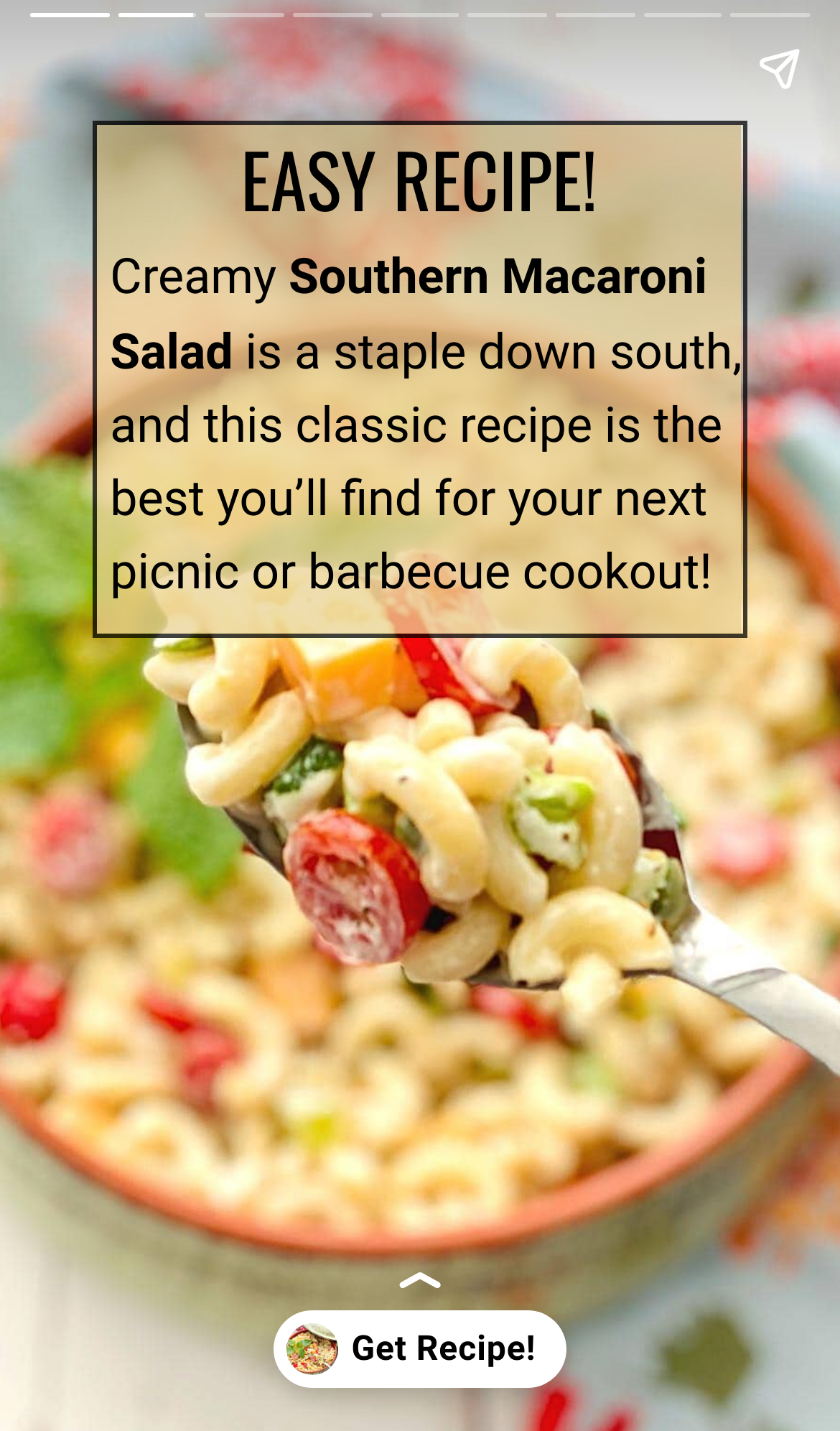What is the purpose of this recipe?
Give a one-word or short phrase answer based on the image.

picnic, potluck dinner or barbecue cookout